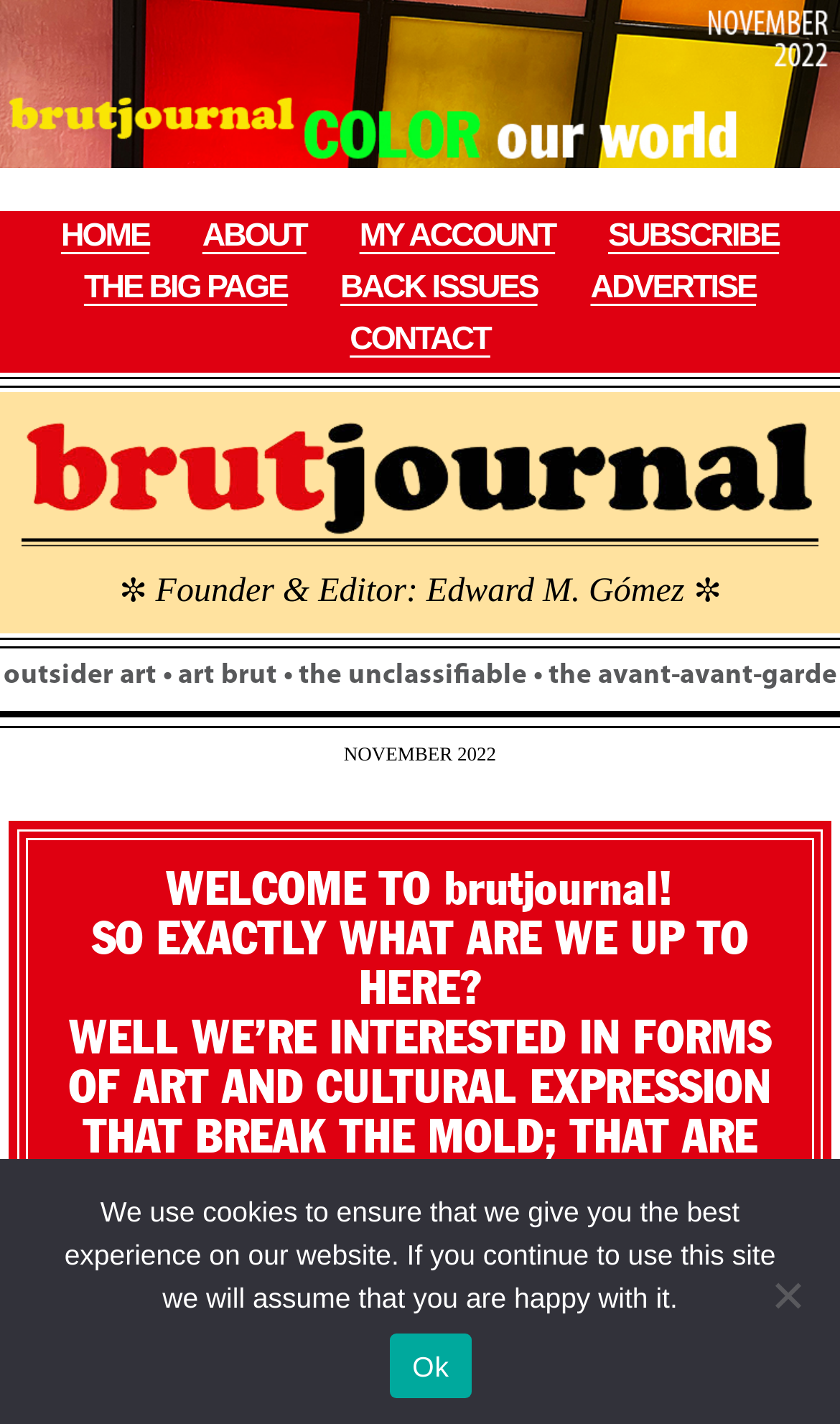Please identify the bounding box coordinates of the clickable area that will allow you to execute the instruction: "contact us".

[0.416, 0.221, 0.584, 0.257]